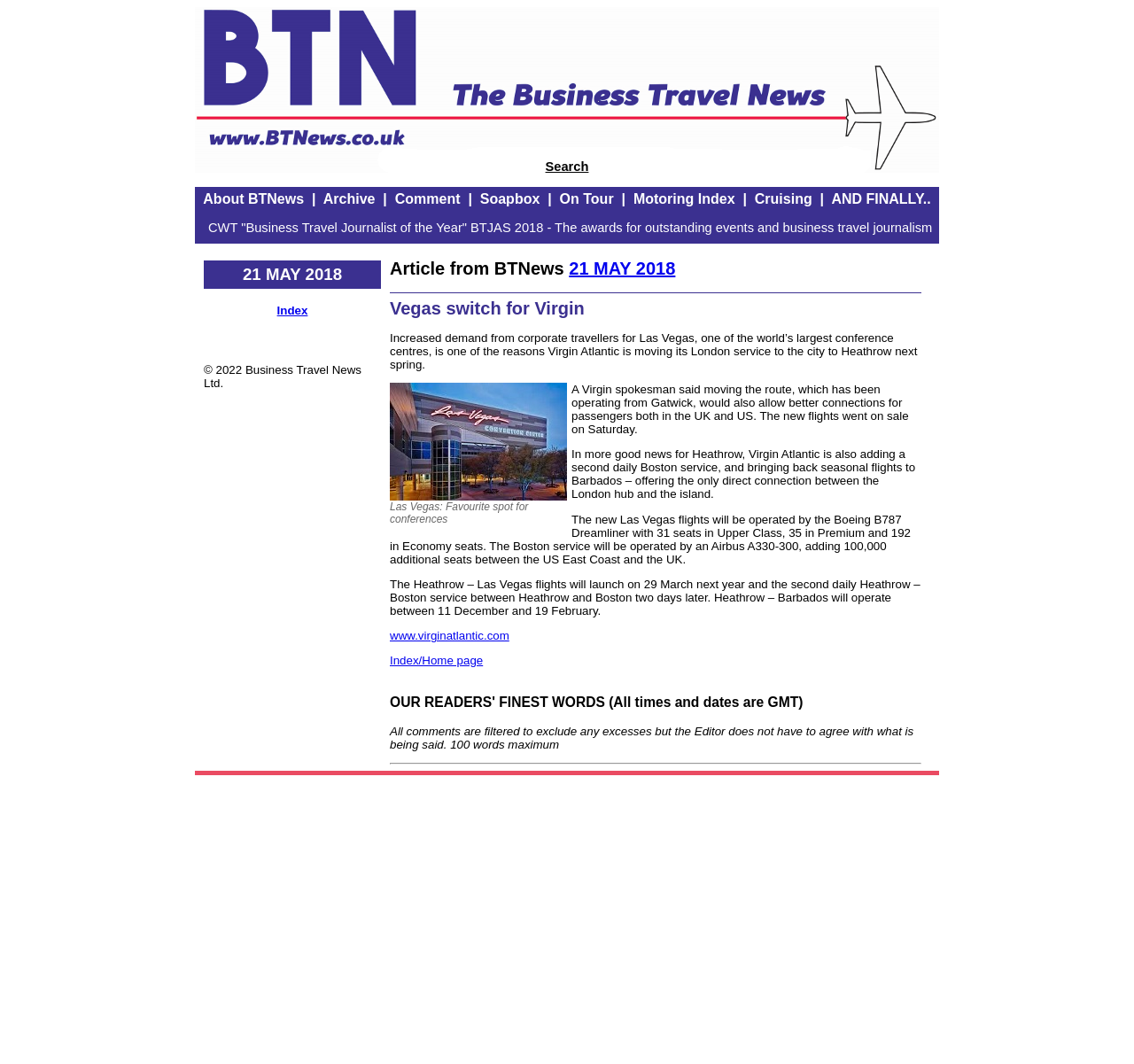Locate the bounding box coordinates of the item that should be clicked to fulfill the instruction: "Go to the Index/Home page".

[0.344, 0.615, 0.426, 0.627]